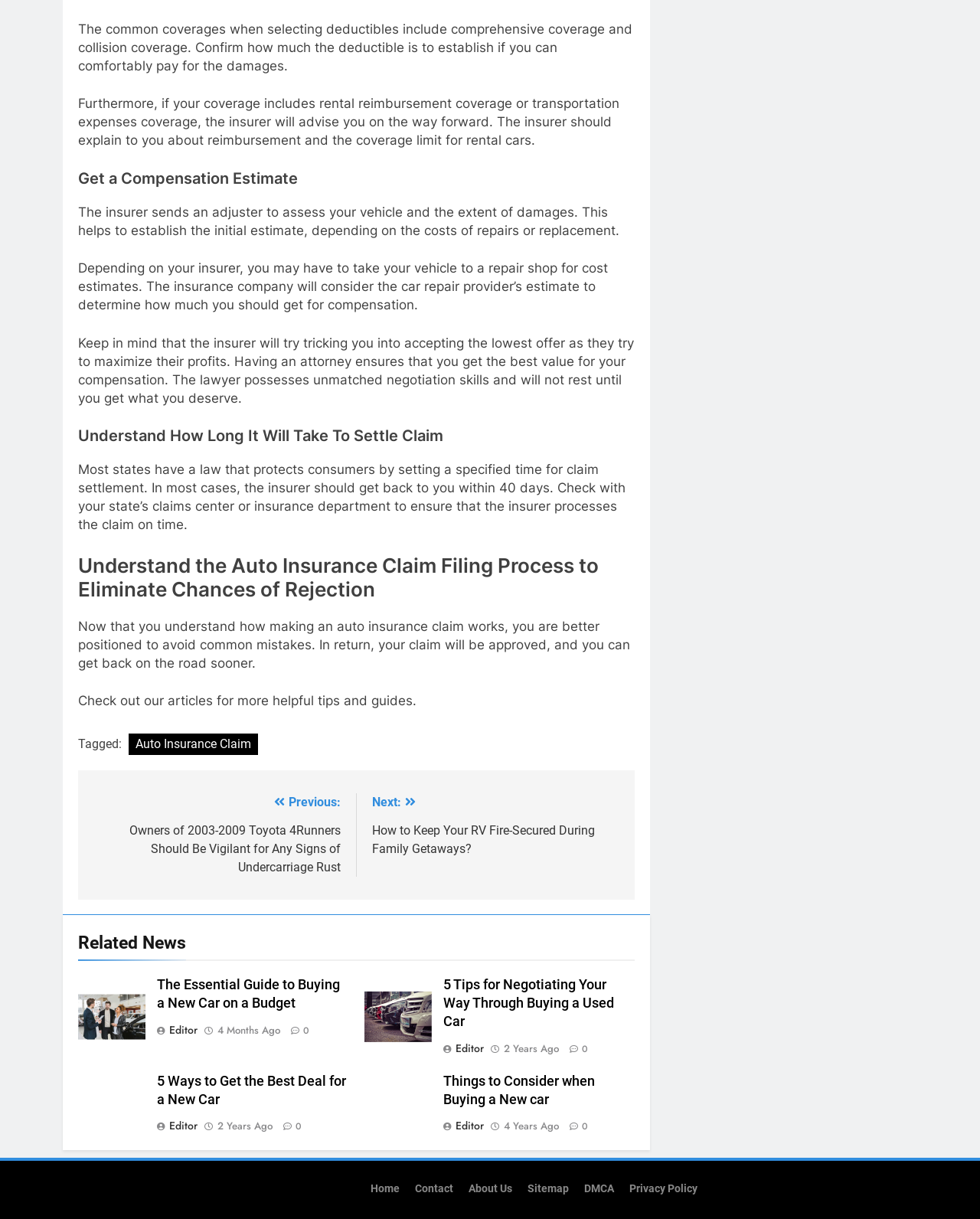Please identify the bounding box coordinates of the element's region that needs to be clicked to fulfill the following instruction: "Go to the 'Home' page". The bounding box coordinates should consist of four float numbers between 0 and 1, i.e., [left, top, right, bottom].

[0.378, 0.97, 0.408, 0.981]